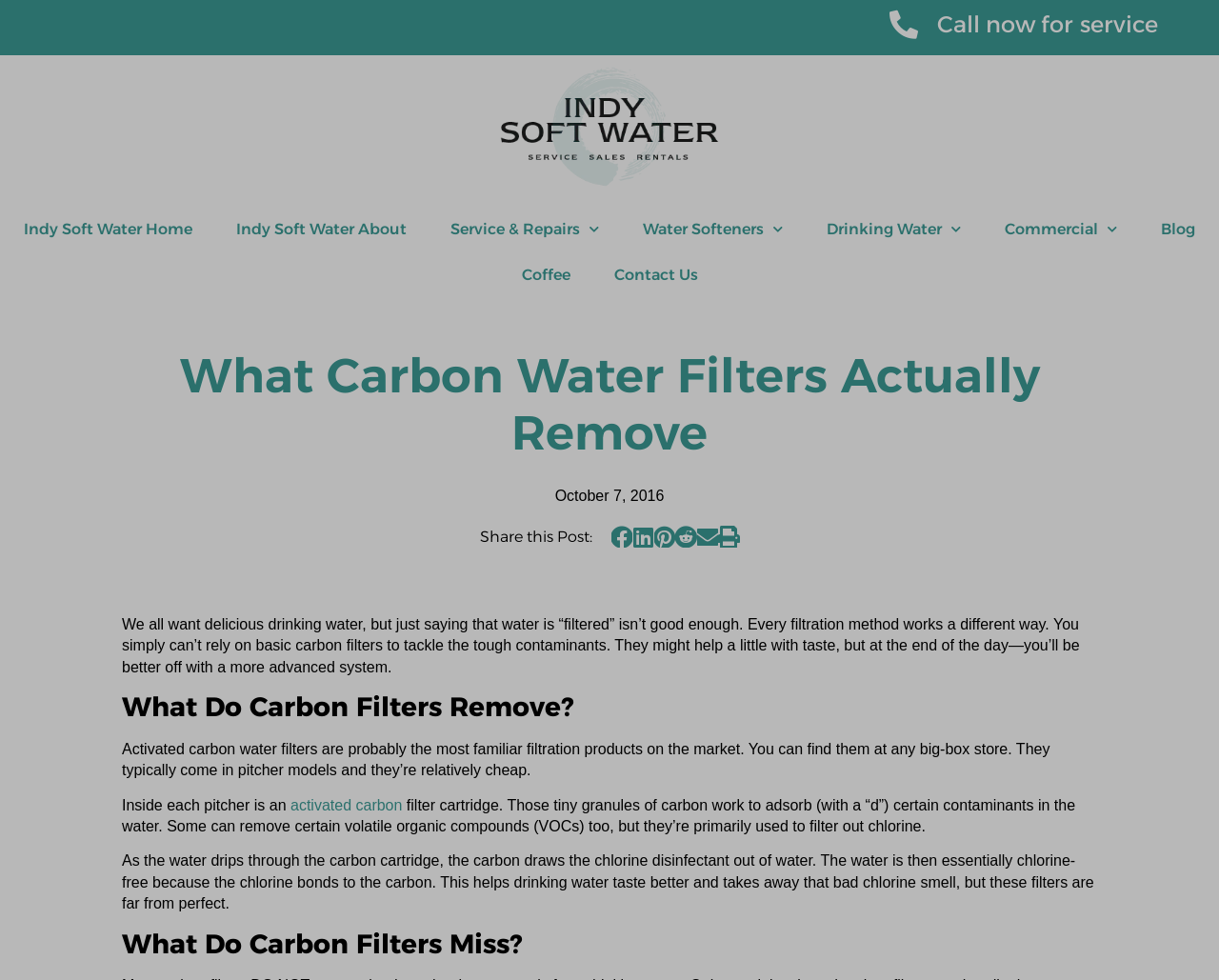Please examine the image and answer the question with a detailed explanation:
What is the limitation of basic carbon filters?

The webpage explains that basic carbon filters are not sufficient to remove tough contaminants from drinking water, and a more advanced system is needed to effectively remove these contaminants.